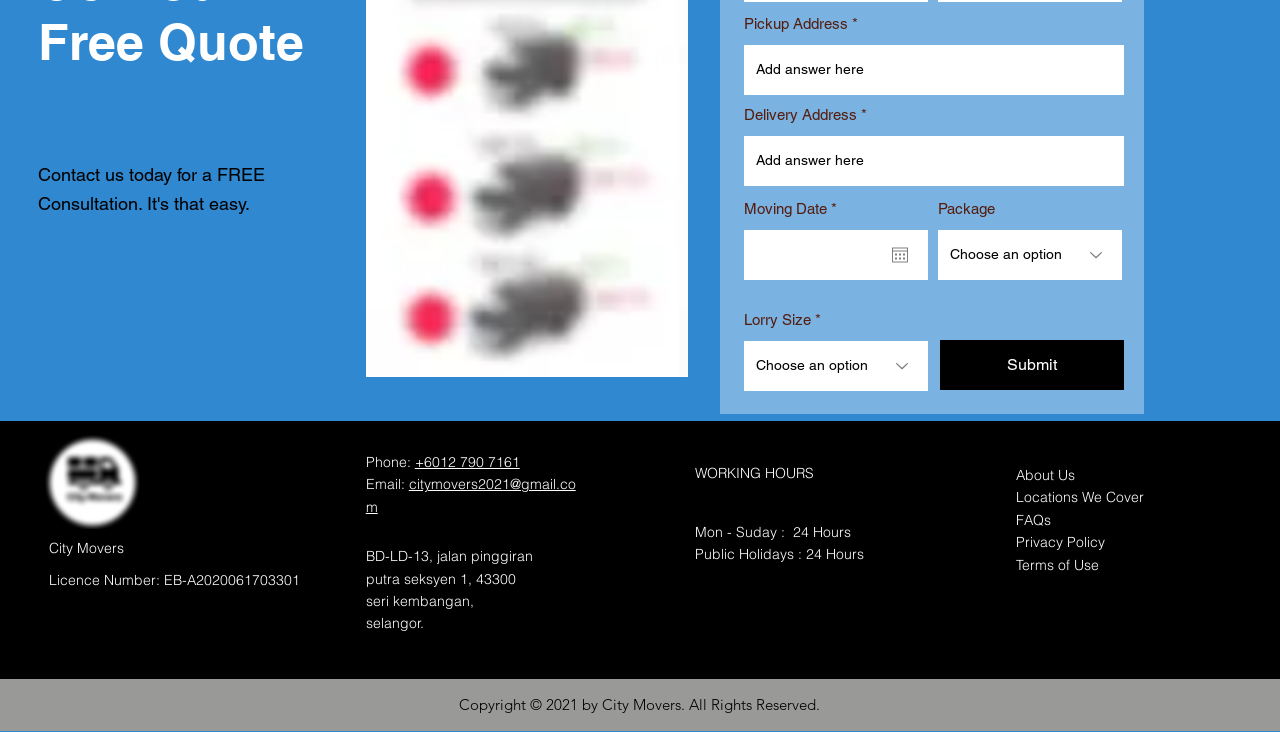Using the information in the image, give a detailed answer to the following question: What are the working hours on public holidays?

According to the webpage, the working hours on public holidays are 24 hours, as stated in the 'WORKING HOURS' section.